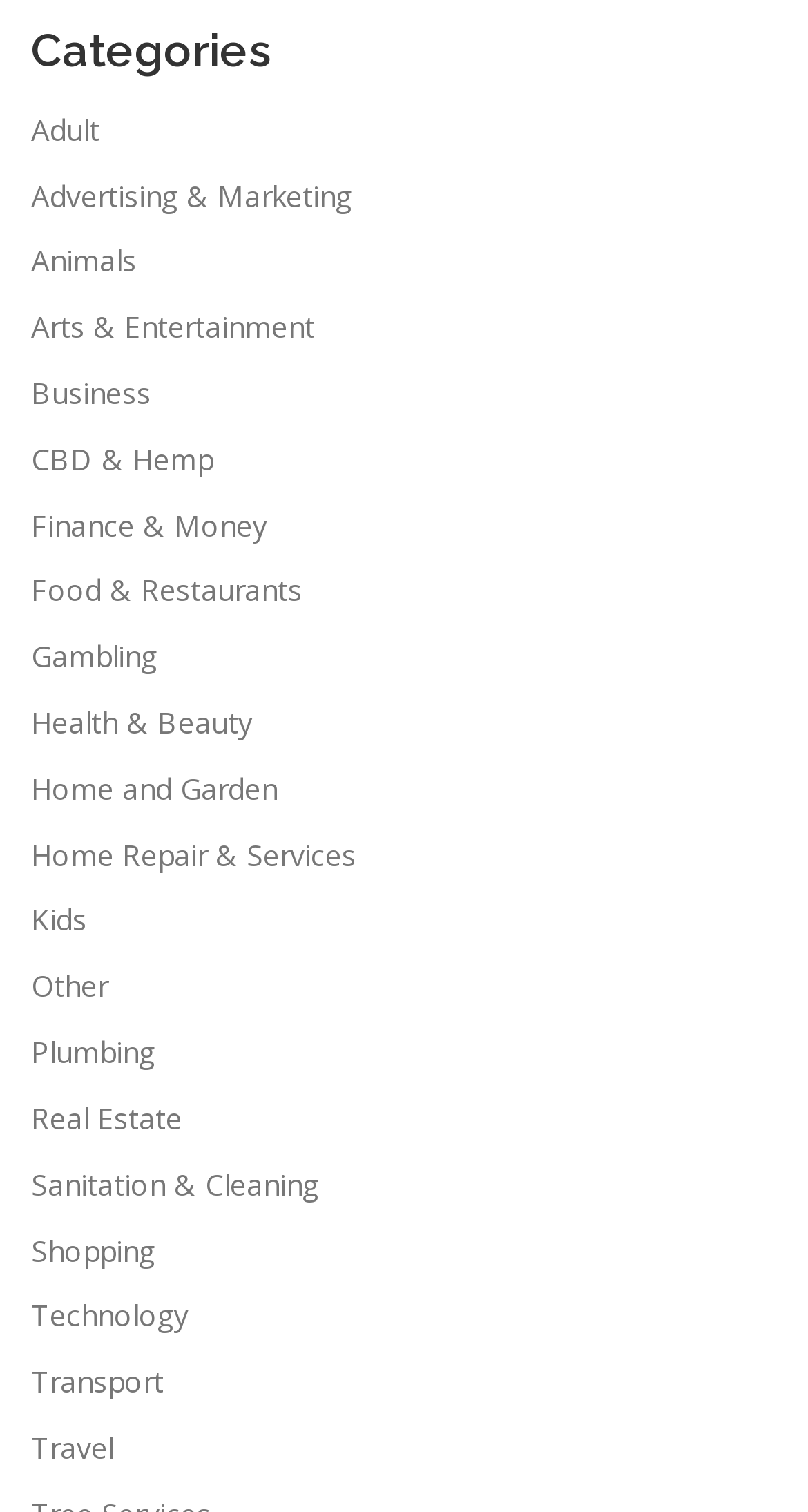Find the bounding box coordinates of the area to click in order to follow the instruction: "View the 'Travel' category".

[0.038, 0.944, 0.141, 0.97]